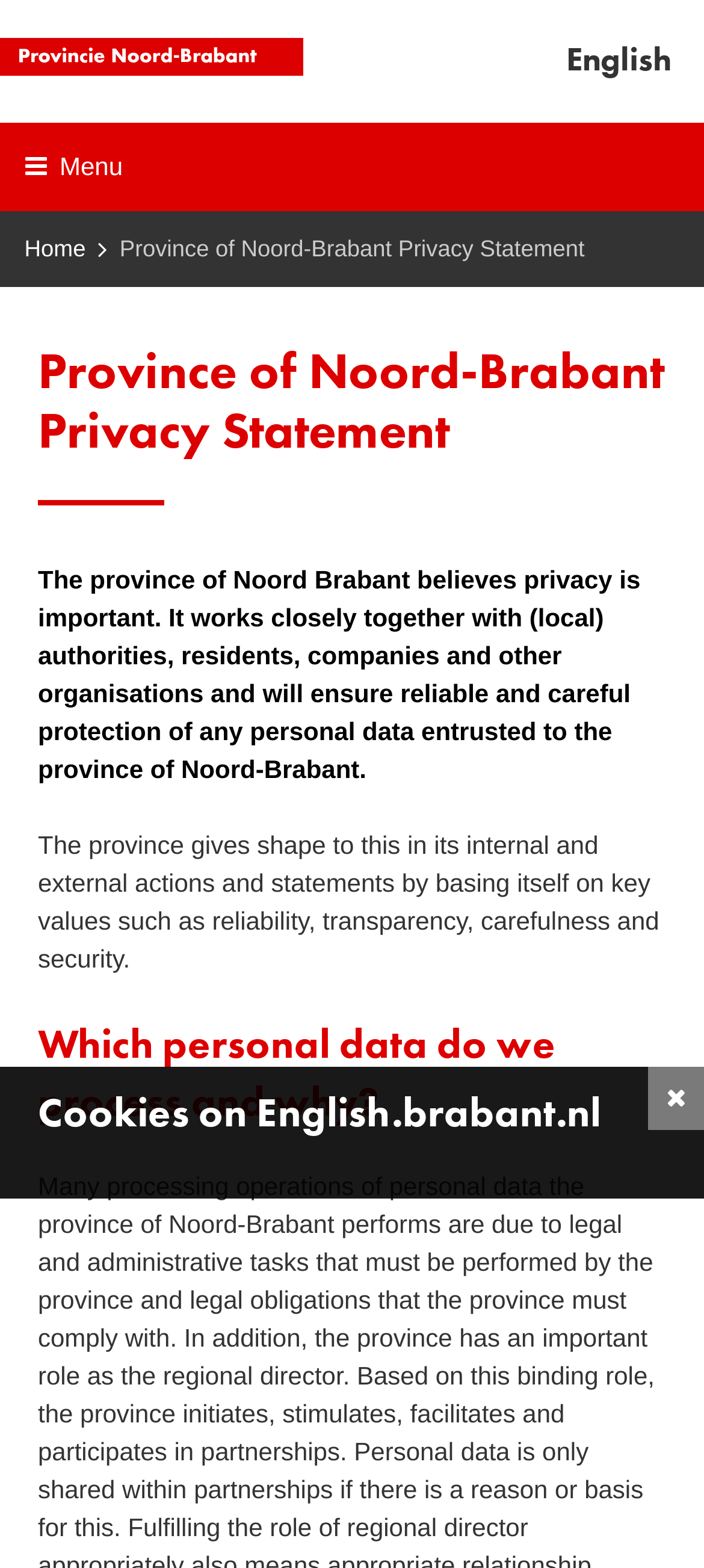Summarize the webpage with intricate details.

The webpage is about the privacy statement of the Province of Noord-Brabant. At the top, there is a header section that spans the entire width of the page, containing a link to the province's website on the left and a heading that says "English" on the right. Below this header, there is a button labeled "Menu" on the left and a link to the "Home" page on the right.

In the main content area, there is a heading that says "Province of Noord-Brabant Privacy Statement" followed by a paragraph of text that explains the province's commitment to protecting personal data. This text is positioned in the top half of the page and spans about two-thirds of the page's width.

Below this paragraph, there is another block of text that describes how the province gives shape to its values in its internal and external actions and statements. This text is positioned in the middle of the page and has a similar width to the previous paragraph.

Further down the page, there is a heading that asks "Which personal data do we process and why?" This heading is positioned near the bottom of the page and spans about the same width as the previous two blocks of text.

At the very bottom of the page, there is a button on the right side that says "Sluit de cookiemelding" (which means "Close the cookie notification" in Dutch) and a heading that says "Cookies on English.brabant.nl" above it.

There is also an image of the province's logo on the top left of the page, which is linked to the province's website.